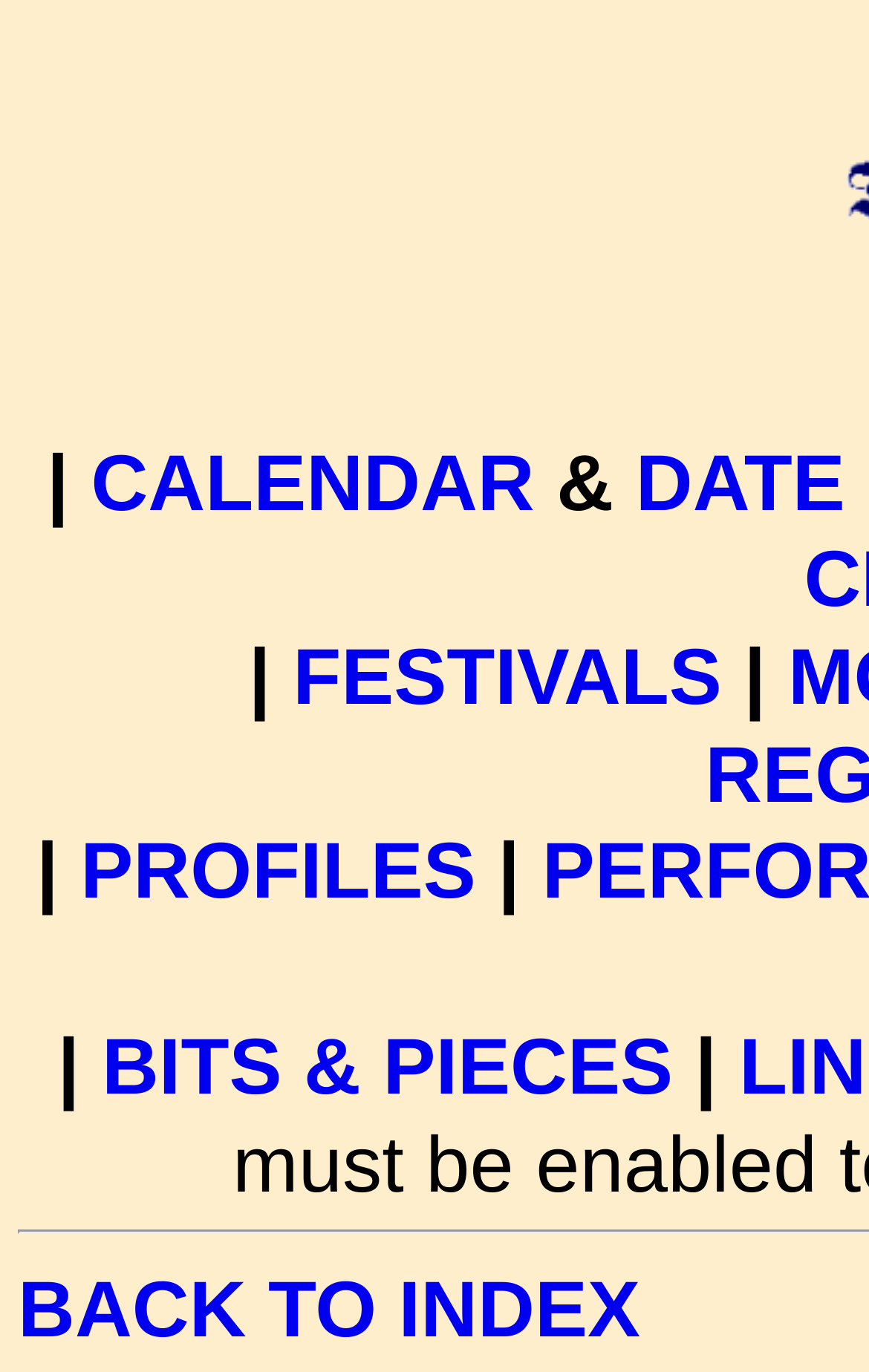Mark the bounding box of the element that matches the following description: "PROFILES".

[0.093, 0.603, 0.548, 0.668]